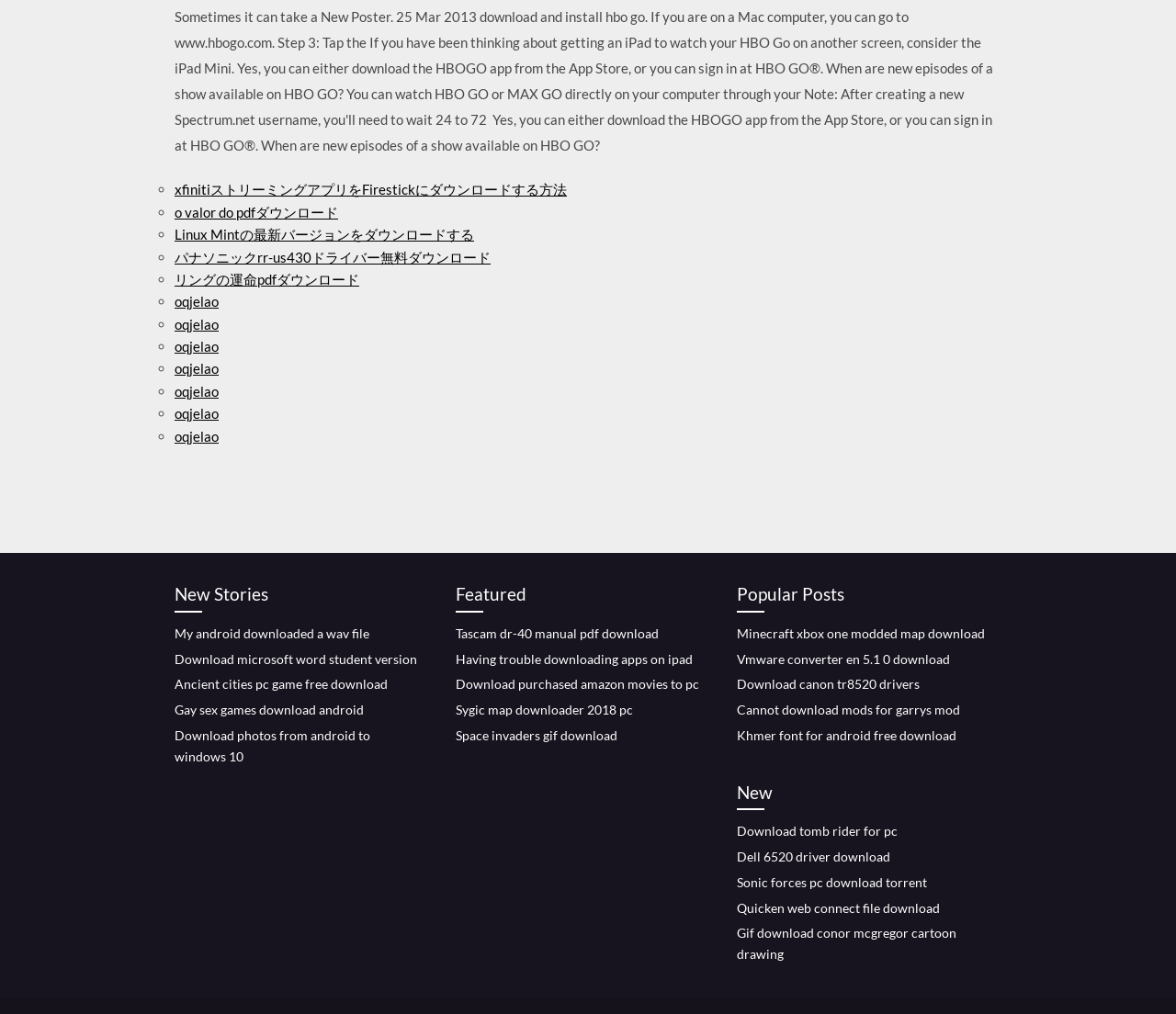What is the purpose of the list markers ('◦') on the webpage?
Provide a one-word or short-phrase answer based on the image.

To separate links